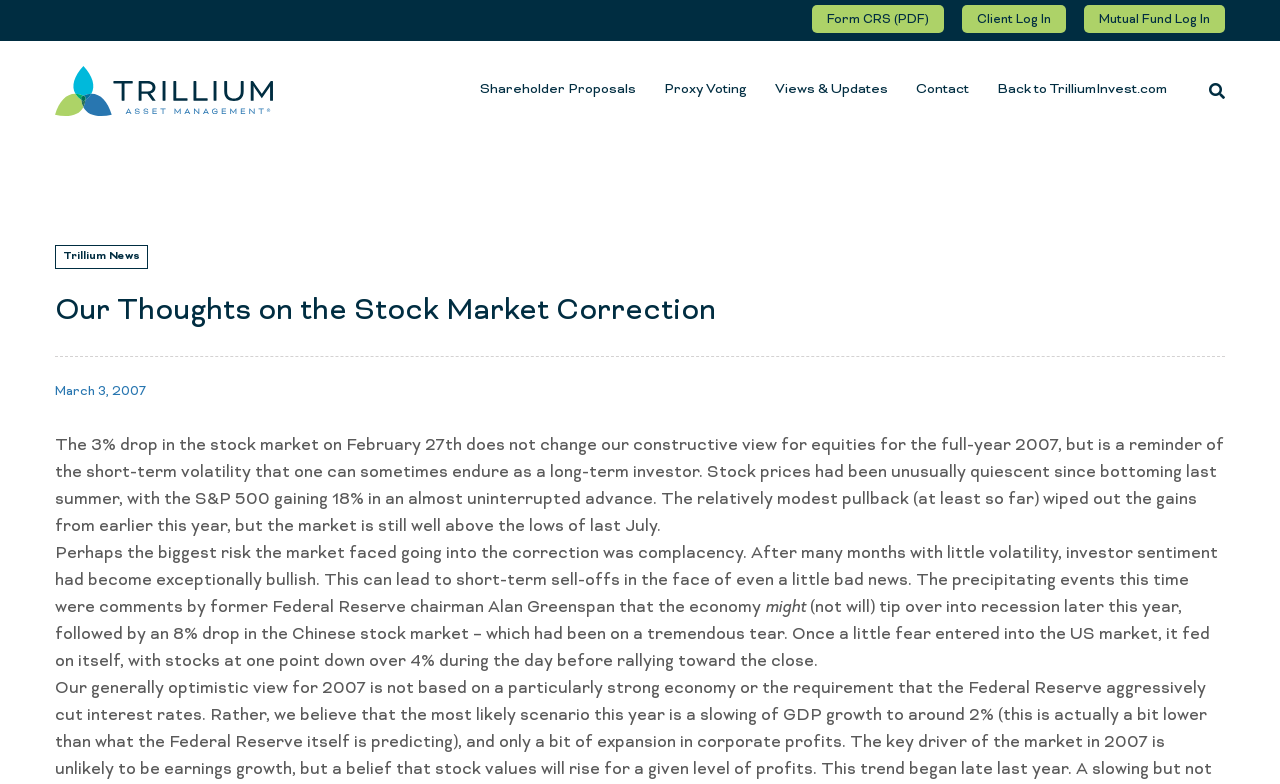Highlight the bounding box coordinates of the element that should be clicked to carry out the following instruction: "View shareholder proposals". The coordinates must be given as four float numbers ranging from 0 to 1, i.e., [left, top, right, bottom].

[0.366, 0.053, 0.506, 0.179]